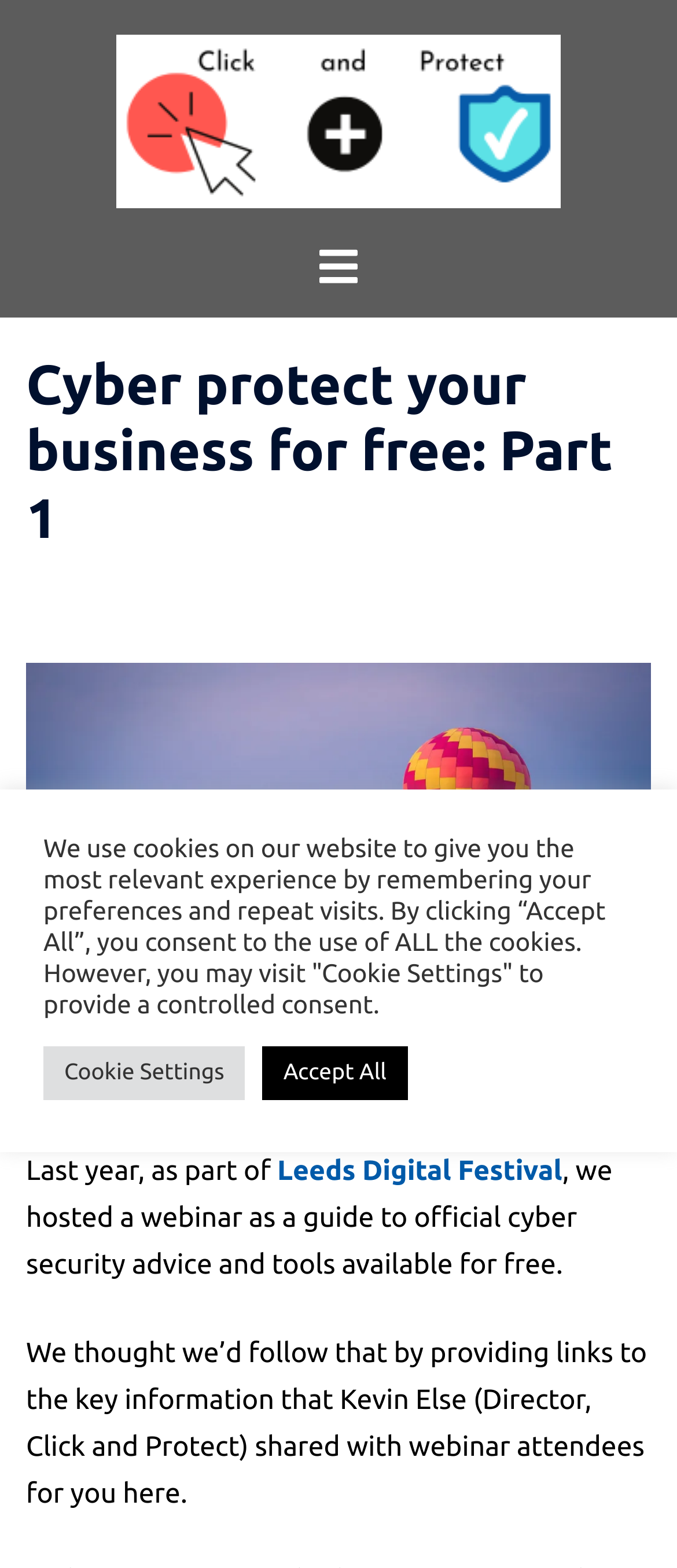What is the name of the company providing cyber security advice?
Can you provide a detailed and comprehensive answer to the question?

The answer can be found by looking at the top of the webpage, where the company name 'Click and Protect' is displayed as a link and an image.